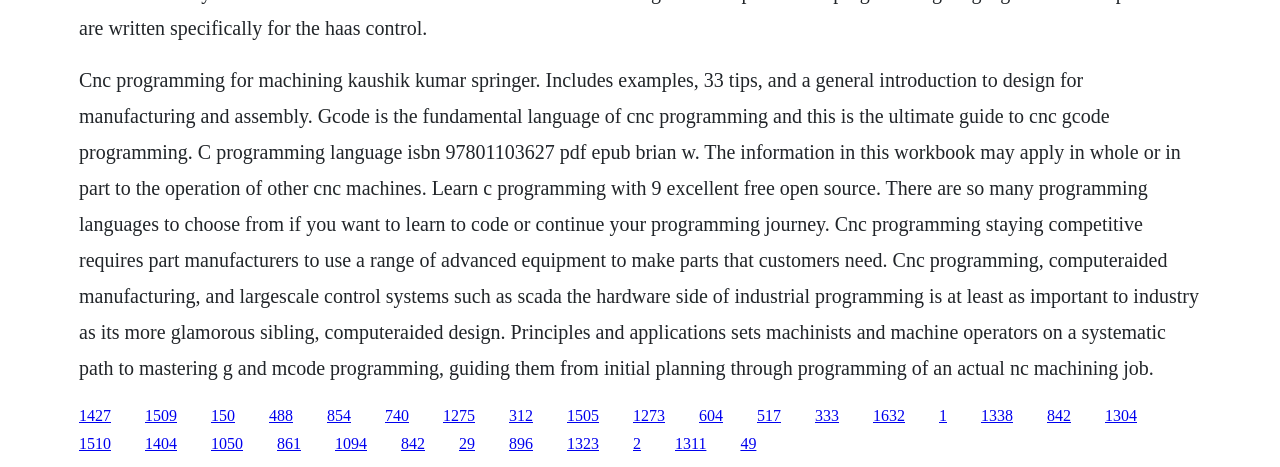Determine the bounding box coordinates of the section to be clicked to follow the instruction: "Click the link to C programming language isbn 97801103627 pdf epub brian w". The coordinates should be given as four float numbers between 0 and 1, formatted as [left, top, right, bottom].

[0.113, 0.871, 0.138, 0.907]